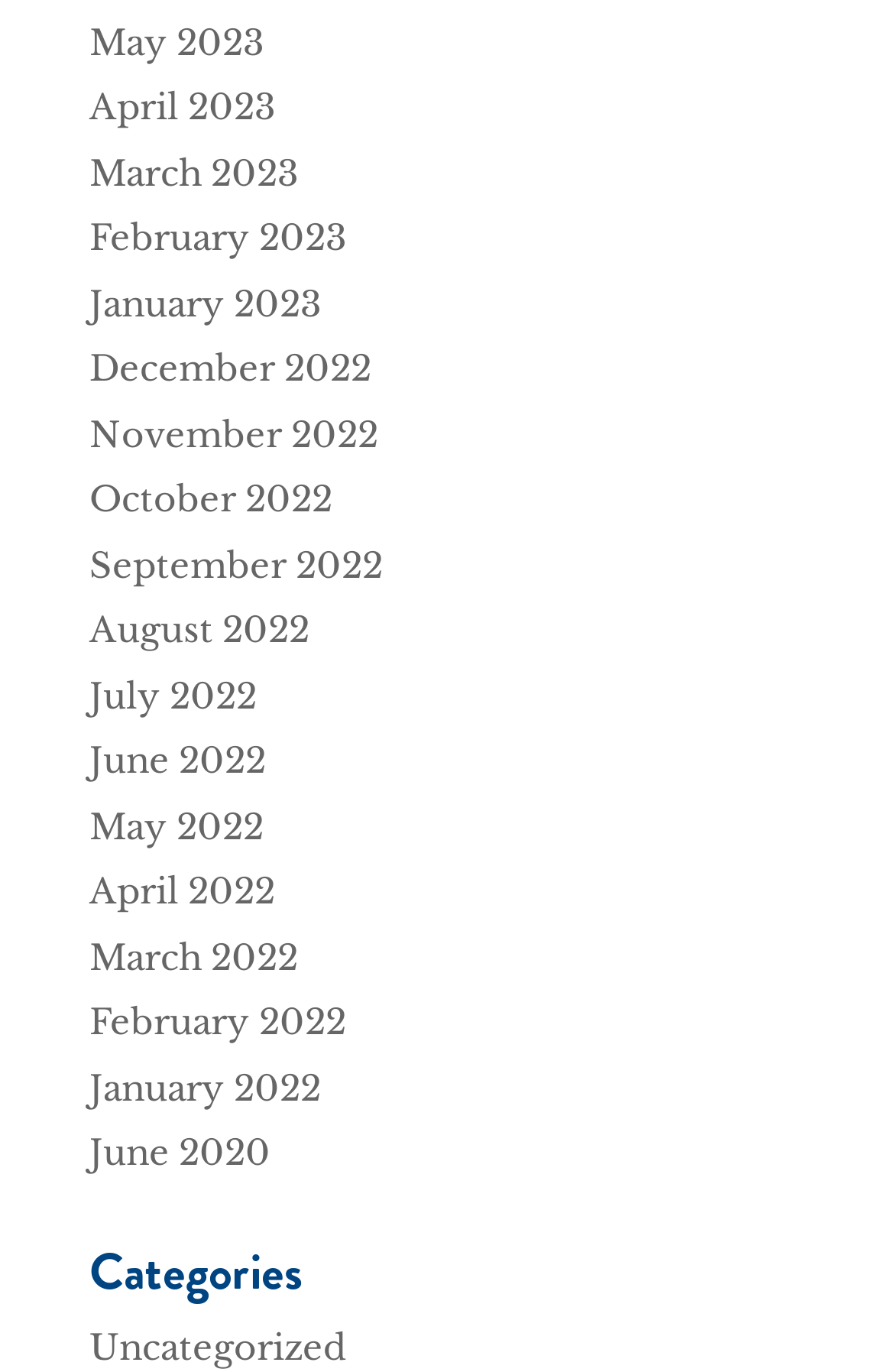Specify the bounding box coordinates of the area to click in order to follow the given instruction: "browse categories."

[0.1, 0.908, 0.9, 0.965]